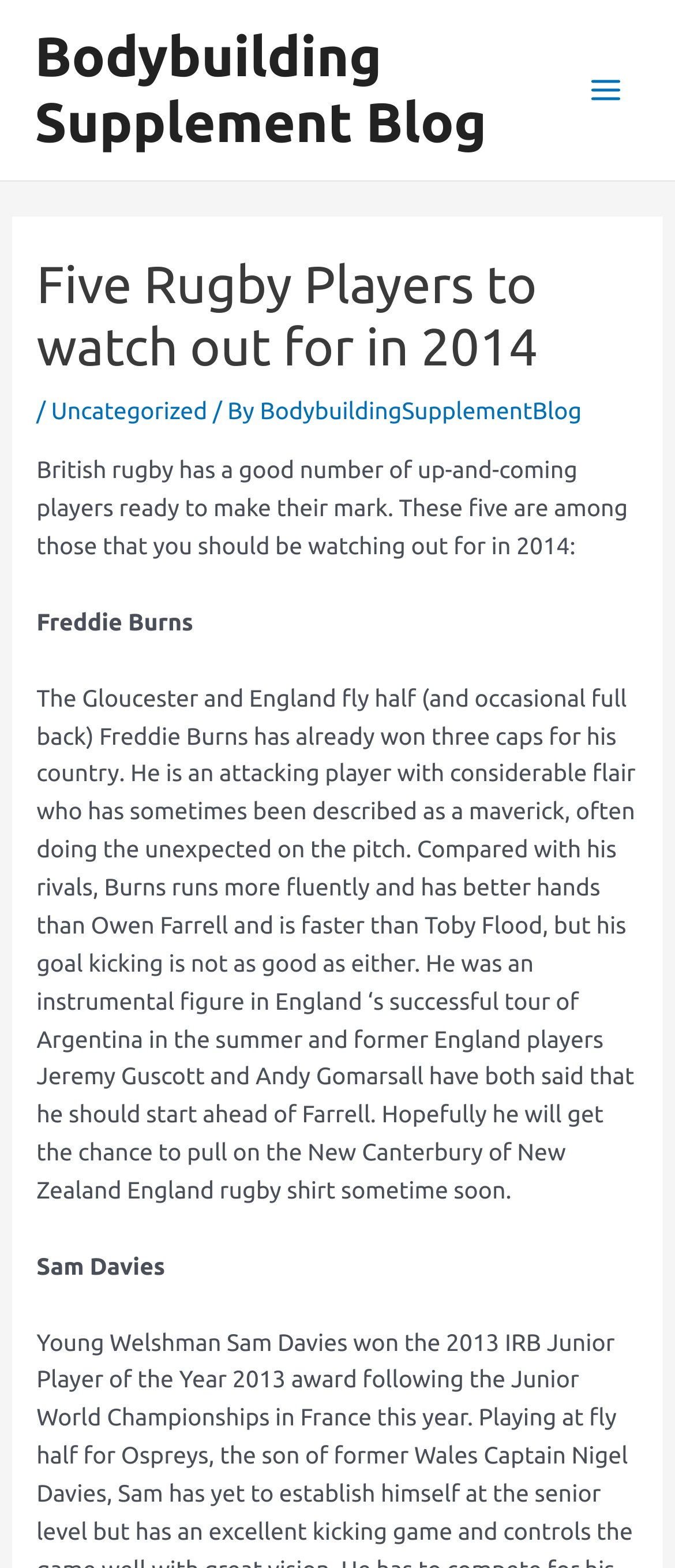Give a one-word or short-phrase answer to the following question: 
What is Freddie Burns' position?

Fly half